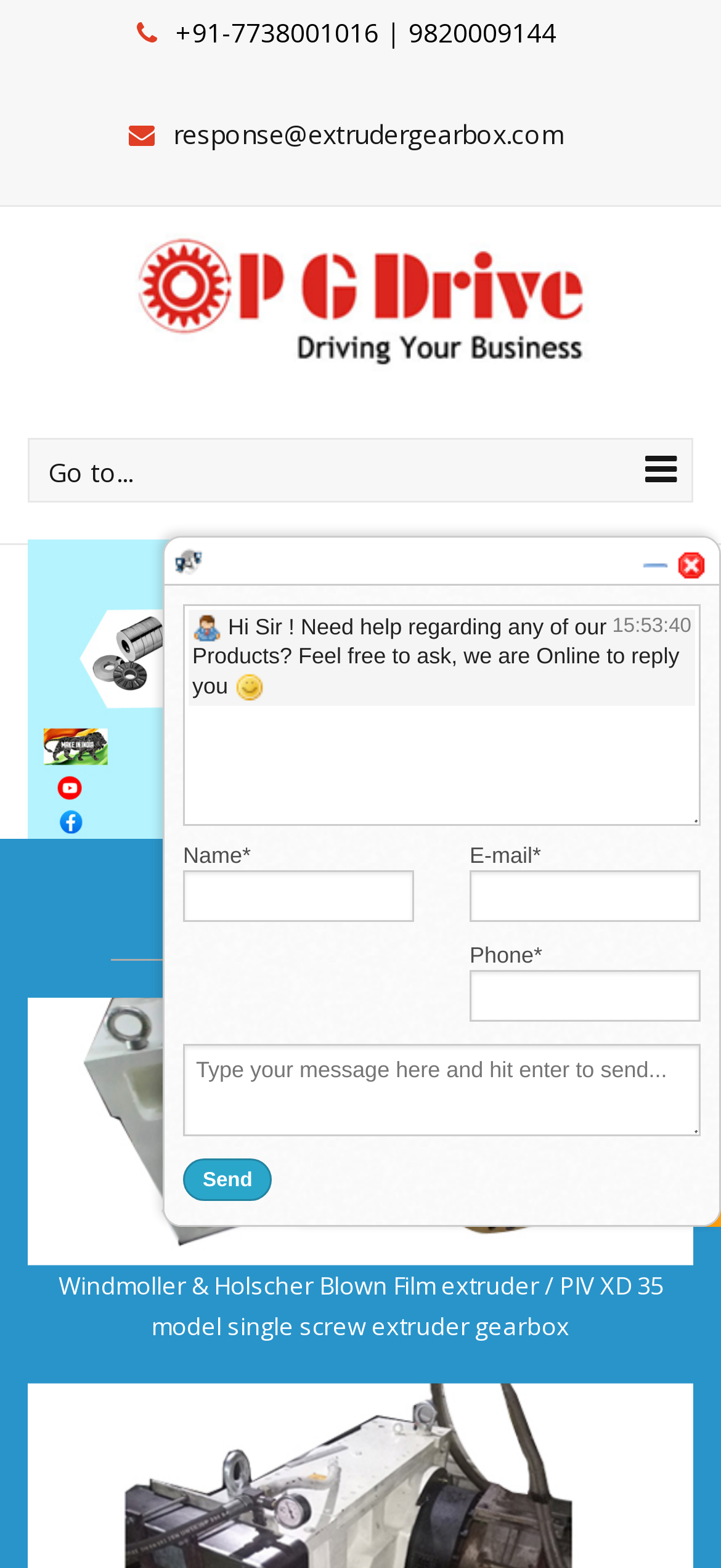What is the purpose of the 'Live Tracker' link?
Provide an in-depth and detailed answer to the question.

I inferred the purpose of the 'Live Tracker' link by looking at its text content and its position on the webpage. The link is likely to be used to track something in real-time, hence the name 'Live Tracker'.